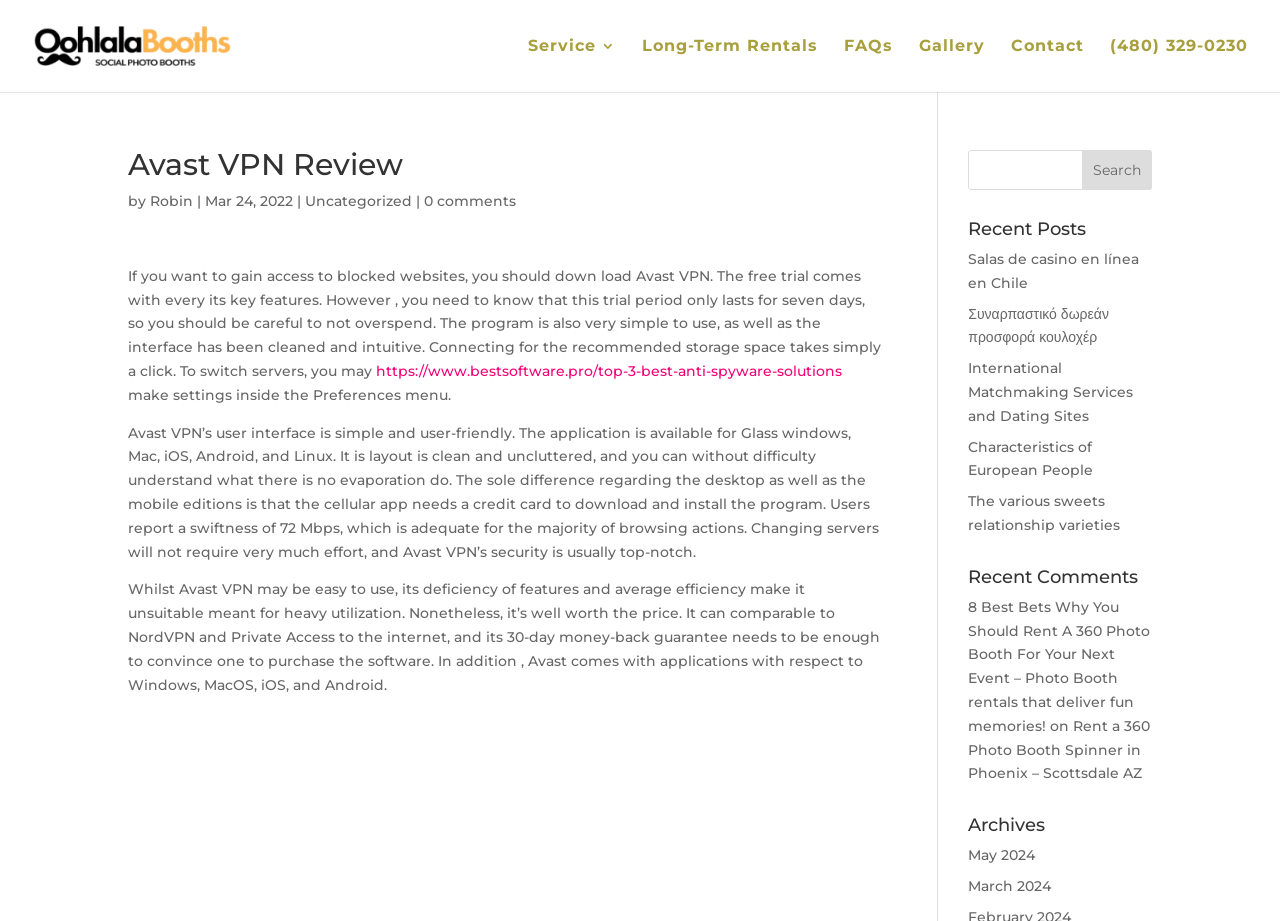Extract the bounding box for the UI element that matches this description: "Characteristics of European People".

[0.756, 0.475, 0.854, 0.52]